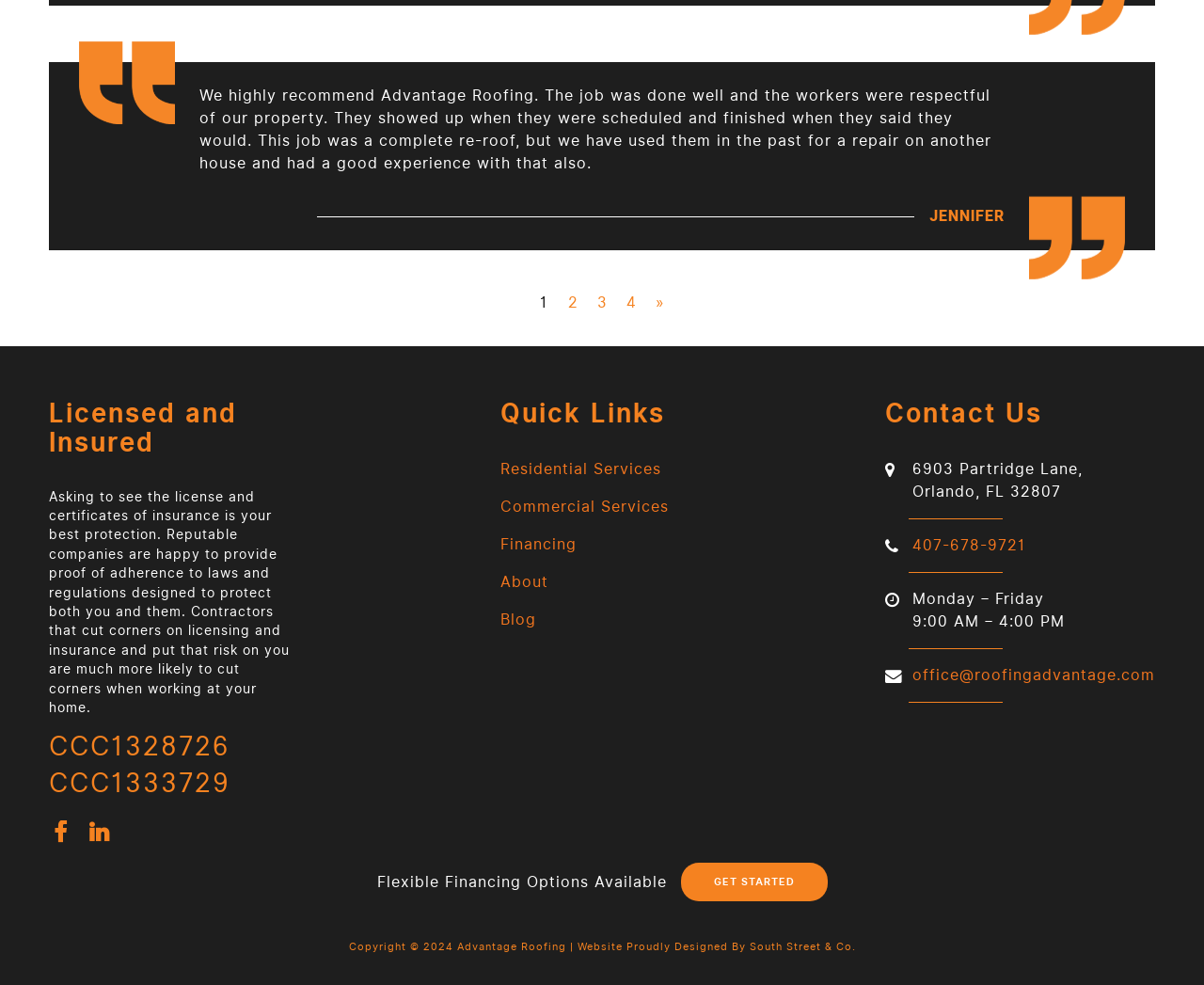Respond with a single word or phrase to the following question:
What is the purpose of asking to see the license and certificates of insurance?

Protection